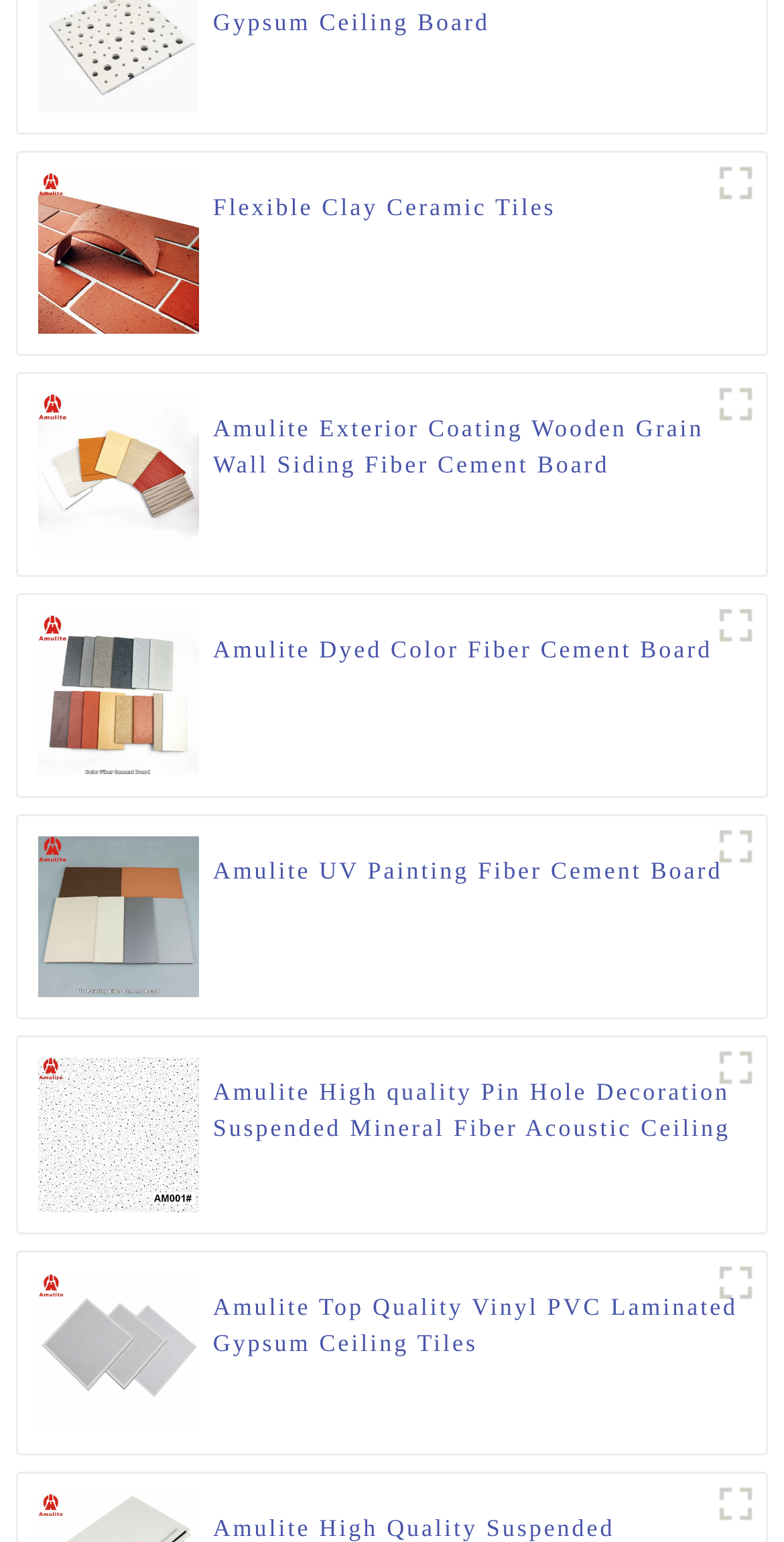What is the name of the product in the last figure?
Based on the image, respond with a single word or phrase.

Amulite Top Quality Vinyl PVC Laminated Gypsum Ceiling Tiles